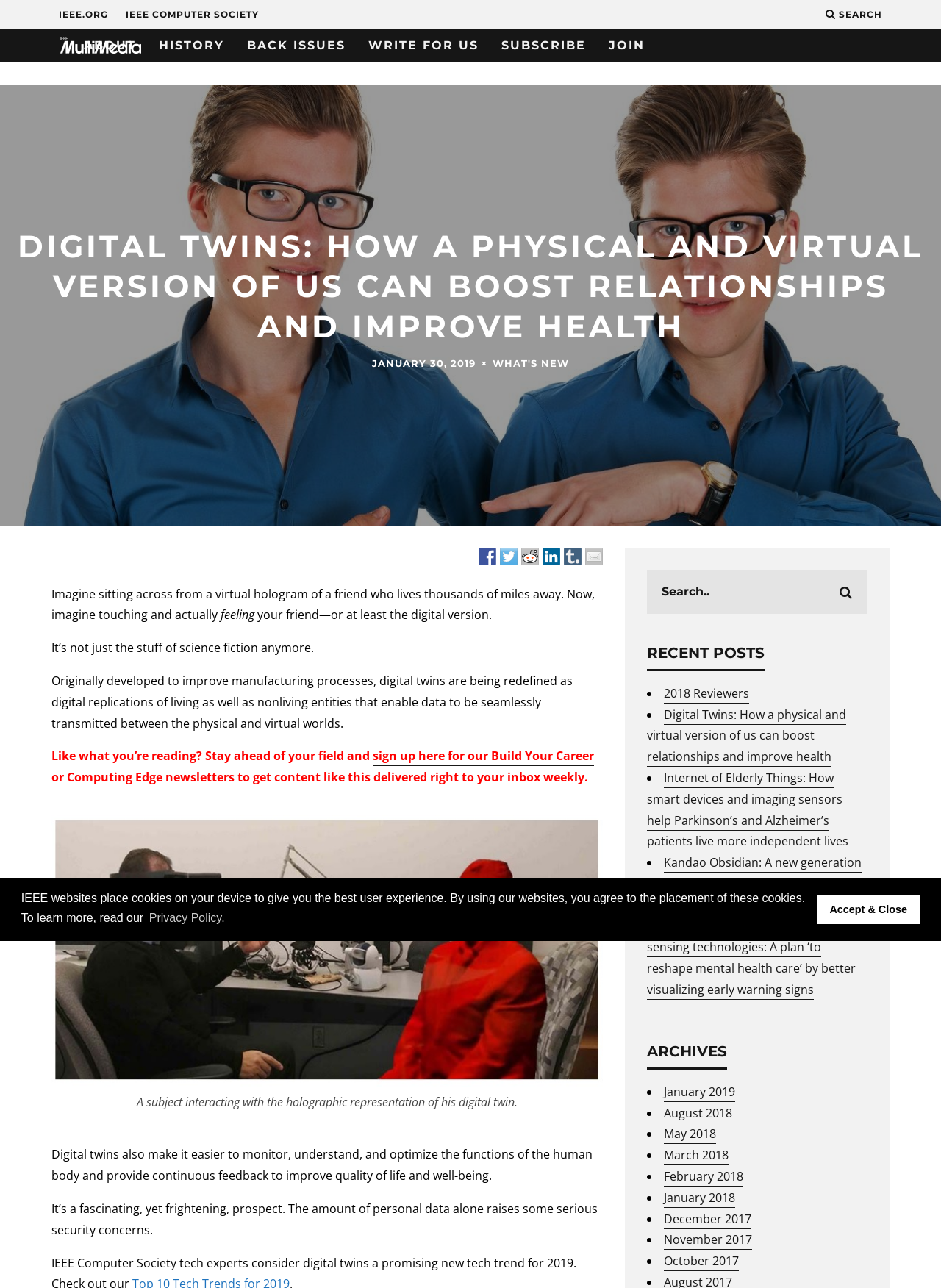Pinpoint the bounding box coordinates for the area that should be clicked to perform the following instruction: "Search for something".

[0.877, 0.0, 0.938, 0.023]